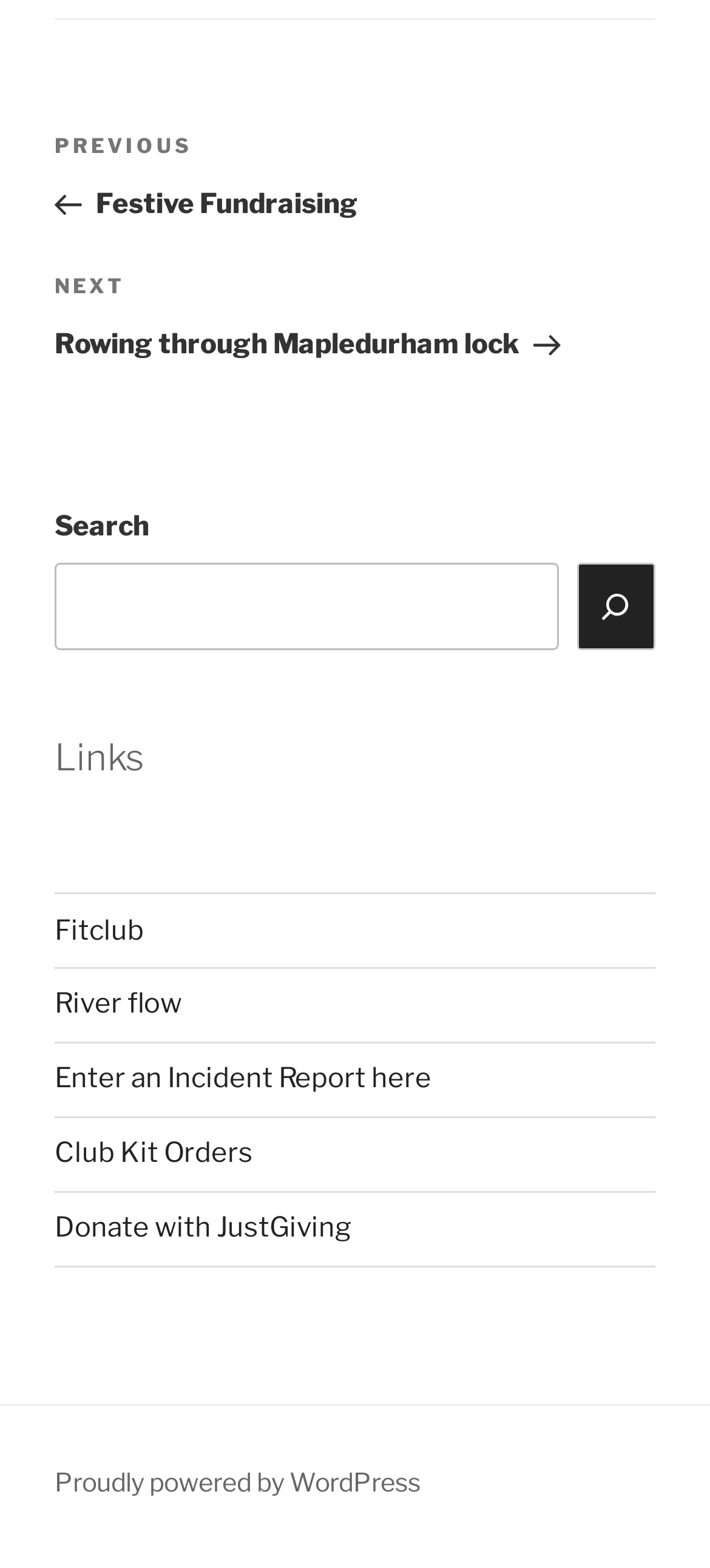What is the last link in the 'Blog Sidebar' section?
From the screenshot, supply a one-word or short-phrase answer.

Proudly powered by WordPress